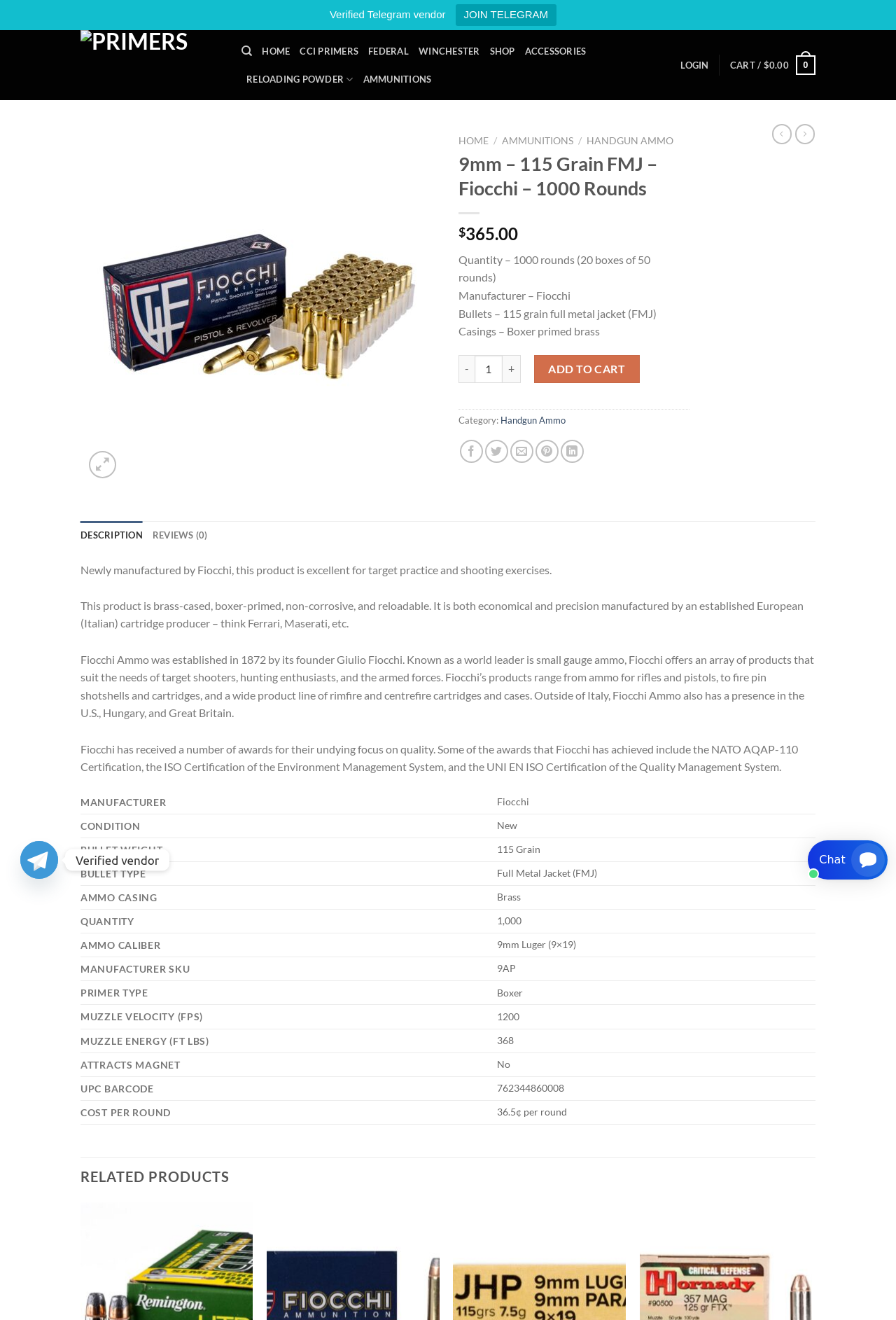Can you give a detailed response to the following question using the information from the image? What is the price of this ammunition?

The price of the ammunition is displayed on the webpage as '$365.00'.